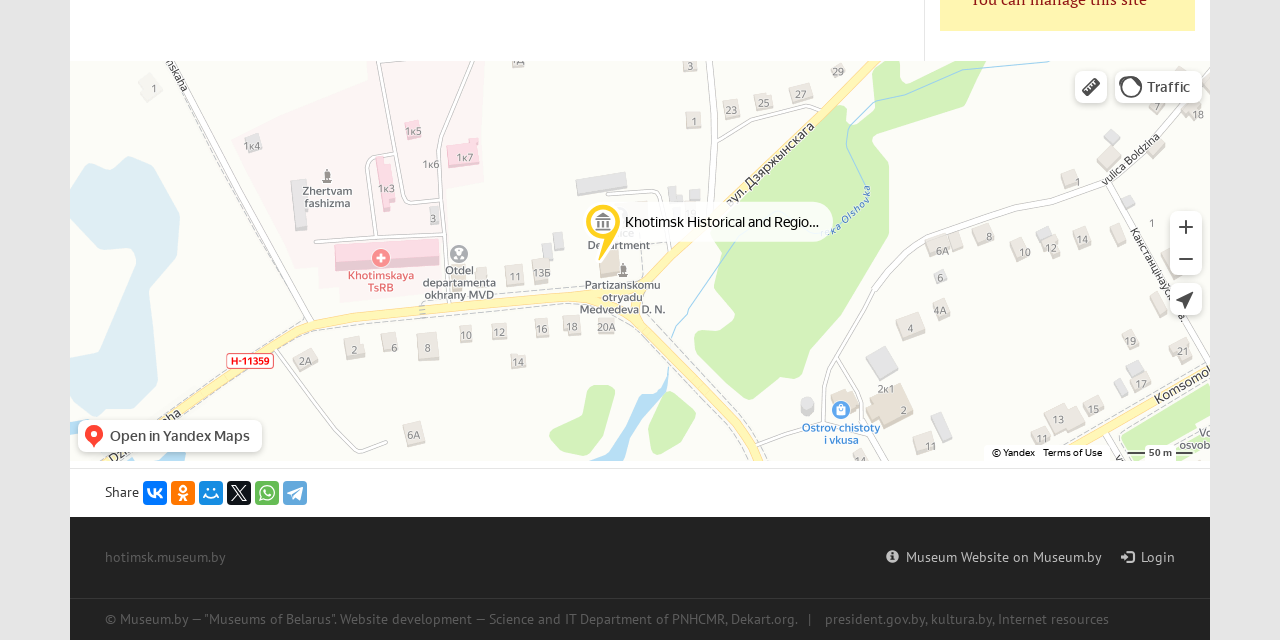Determine the bounding box for the UI element as described: "Museum Website on Museum.by". The coordinates should be represented as four float numbers between 0 and 1, formatted as [left, top, right, bottom].

[0.692, 0.856, 0.86, 0.884]